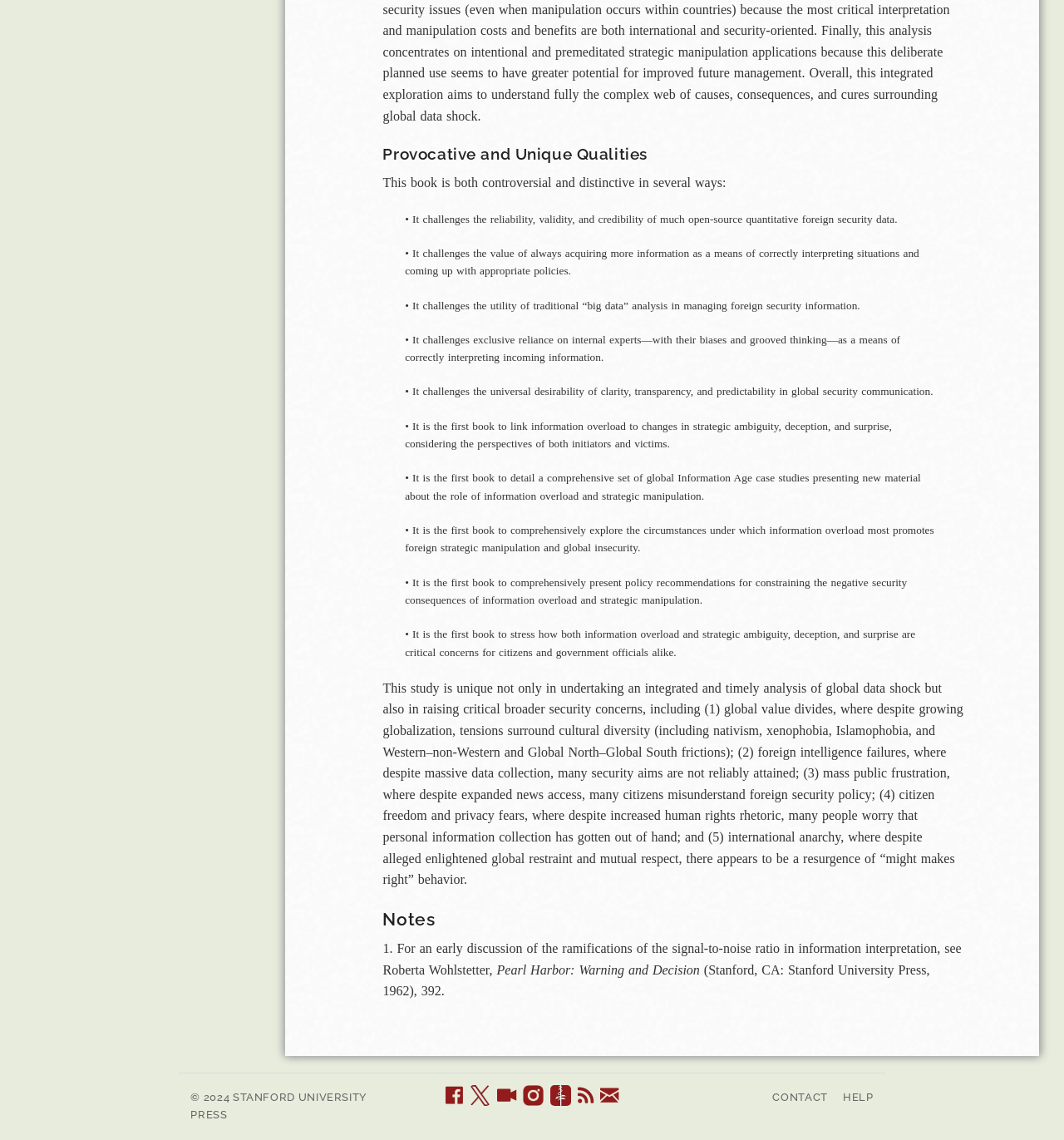What is the main topic of this book?
Offer a detailed and full explanation in response to the question.

Based on the webpage content, the main topic of this book is about the challenges and consequences of information overload and strategic manipulation in the context of global security, as described in the various bullet points and paragraphs.